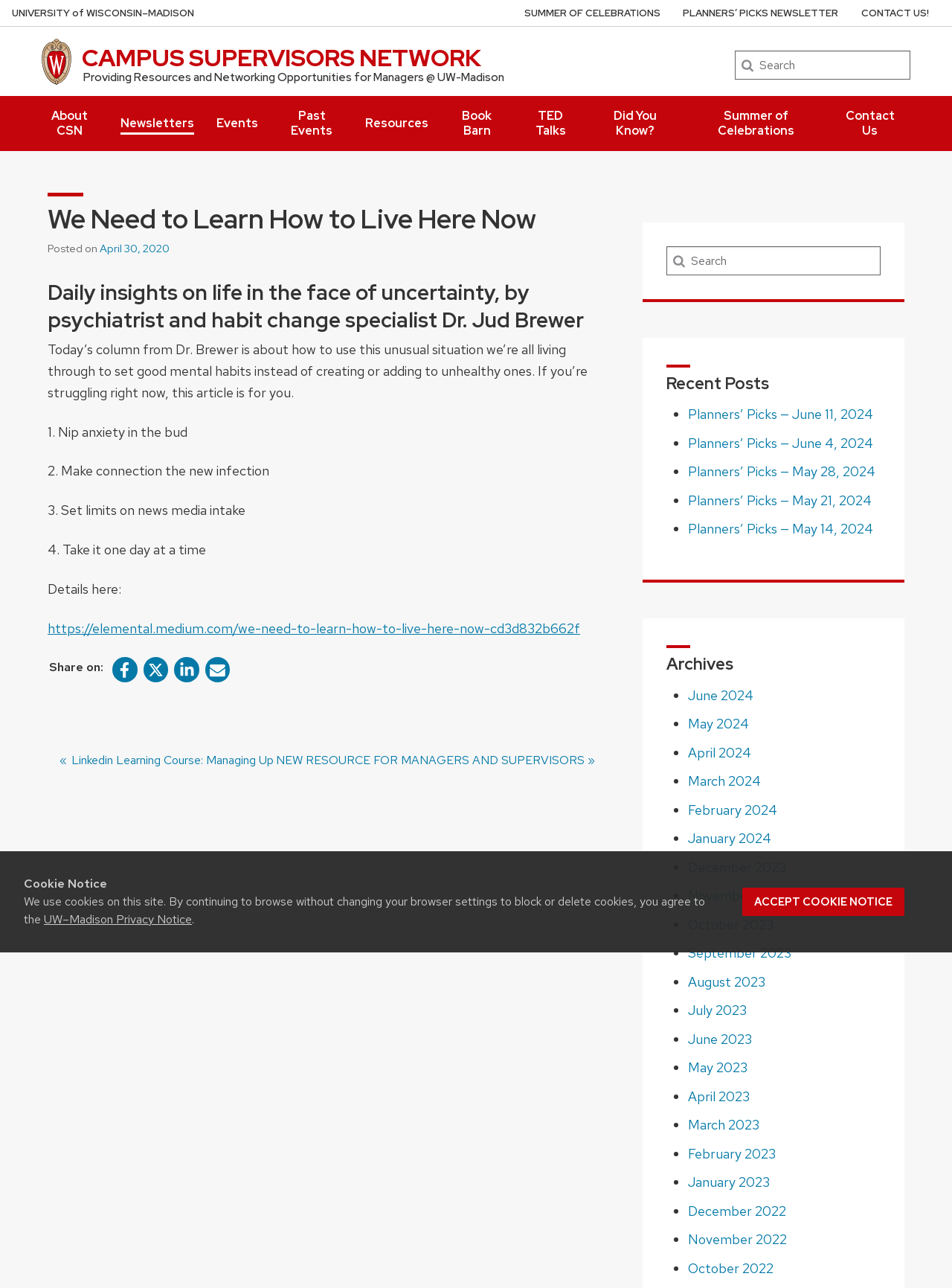Please identify the bounding box coordinates of the element I should click to complete this instruction: 'Go to the Campus Supervisors Network homepage'. The coordinates should be given as four float numbers between 0 and 1, like this: [left, top, right, bottom].

[0.086, 0.032, 0.505, 0.057]